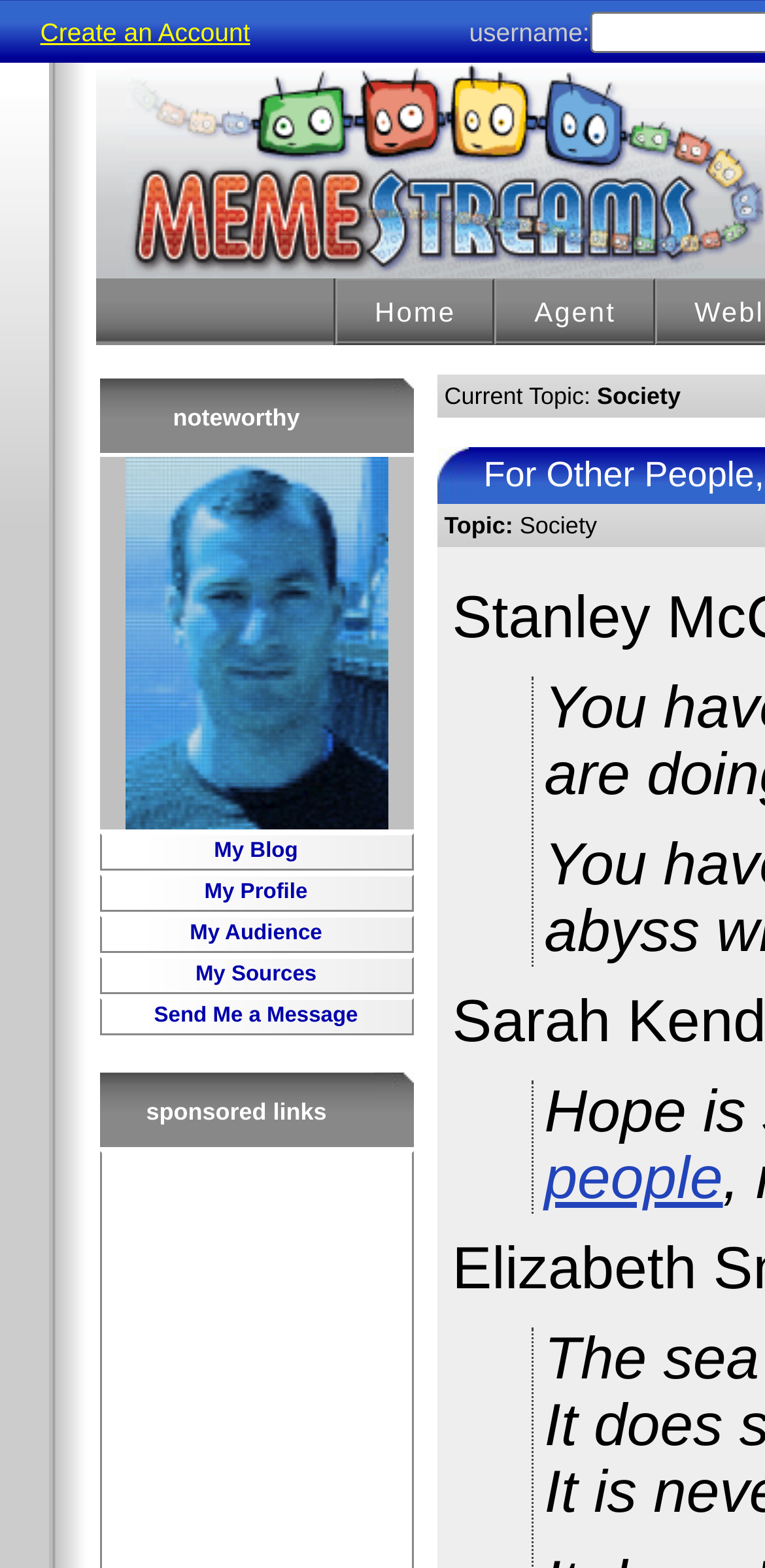Locate the UI element that matches the description My Profile in the webpage screenshot. Return the bounding box coordinates in the format (top-left x, top-left y, bottom-right x, bottom-right y), with values ranging from 0 to 1.

[0.267, 0.561, 0.402, 0.576]